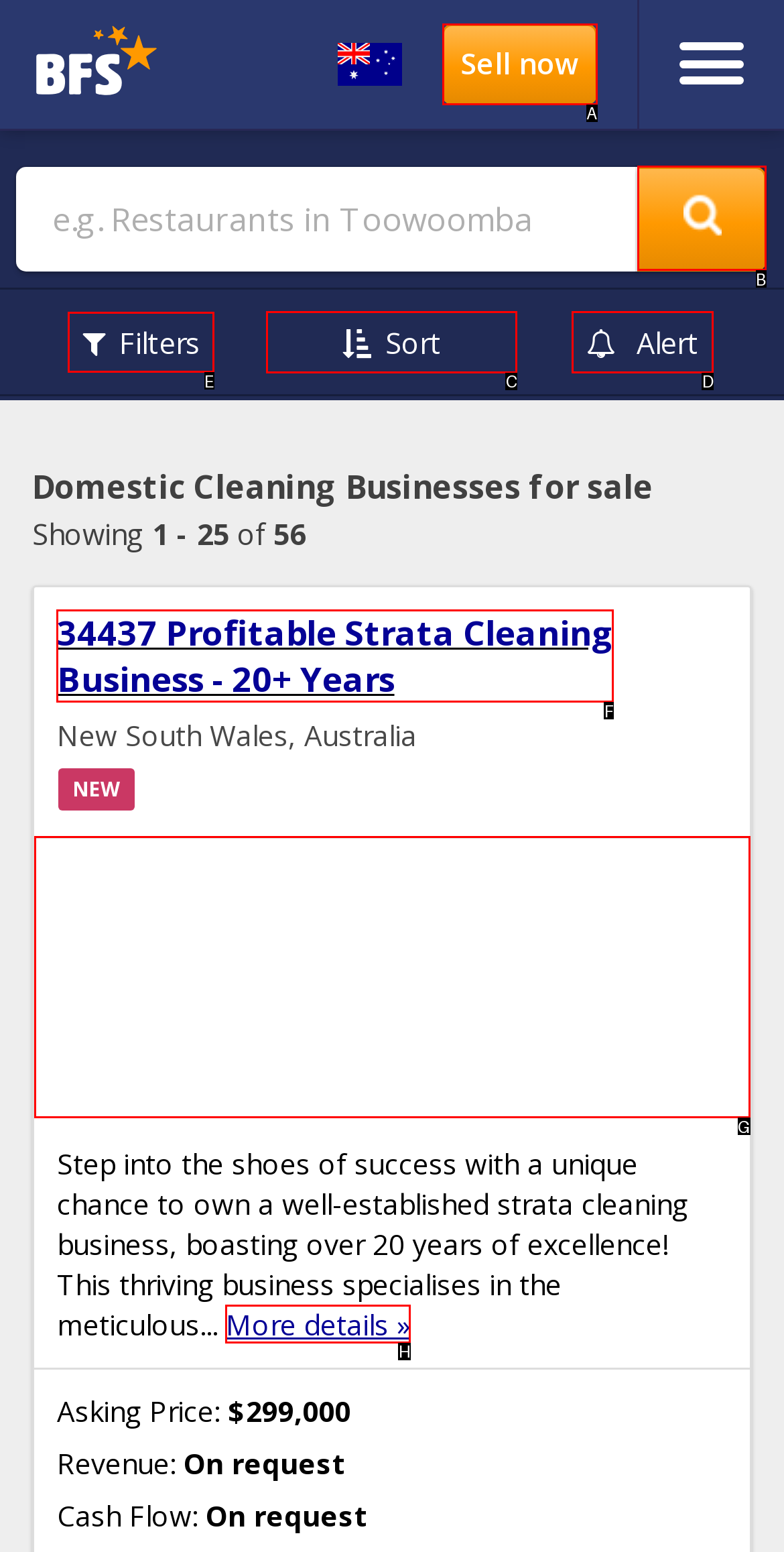Indicate which red-bounded element should be clicked to perform the task: Apply filters Answer with the letter of the correct option.

E